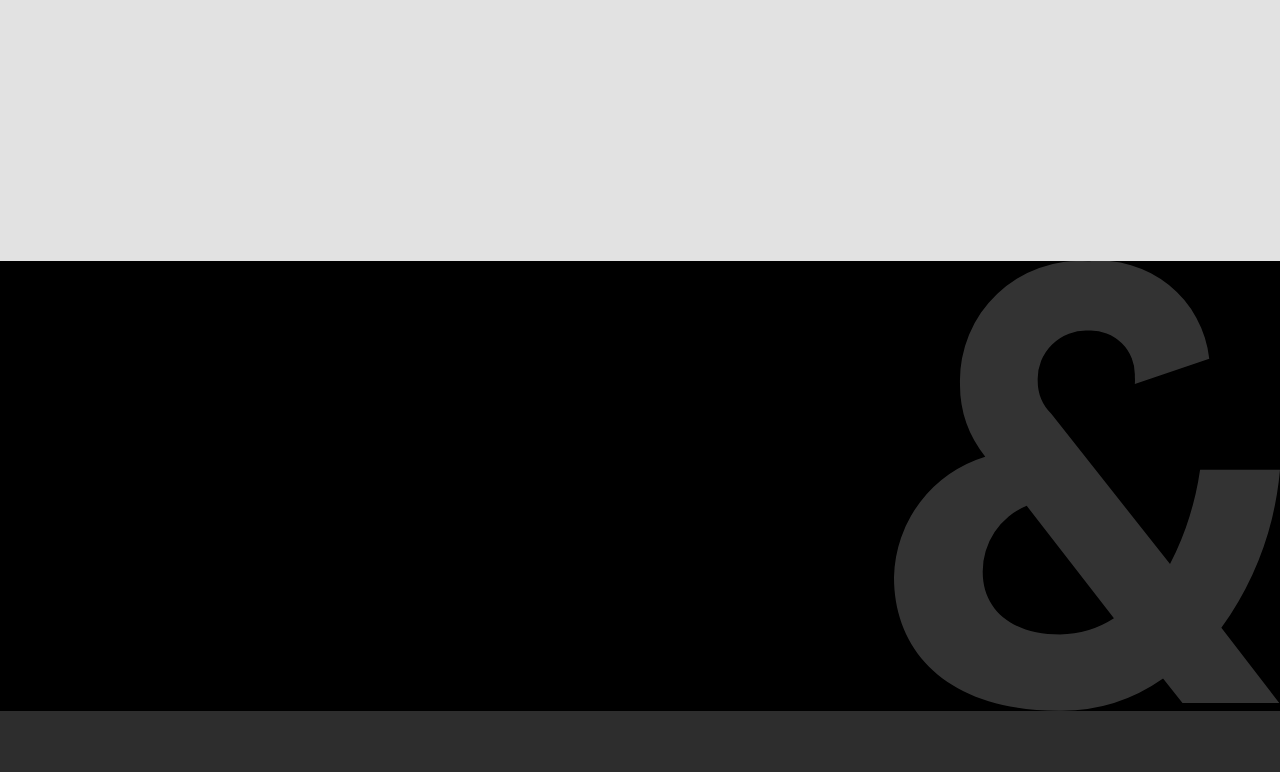How many links are there in the LINKS section?
Based on the screenshot, answer the question with a single word or phrase.

4